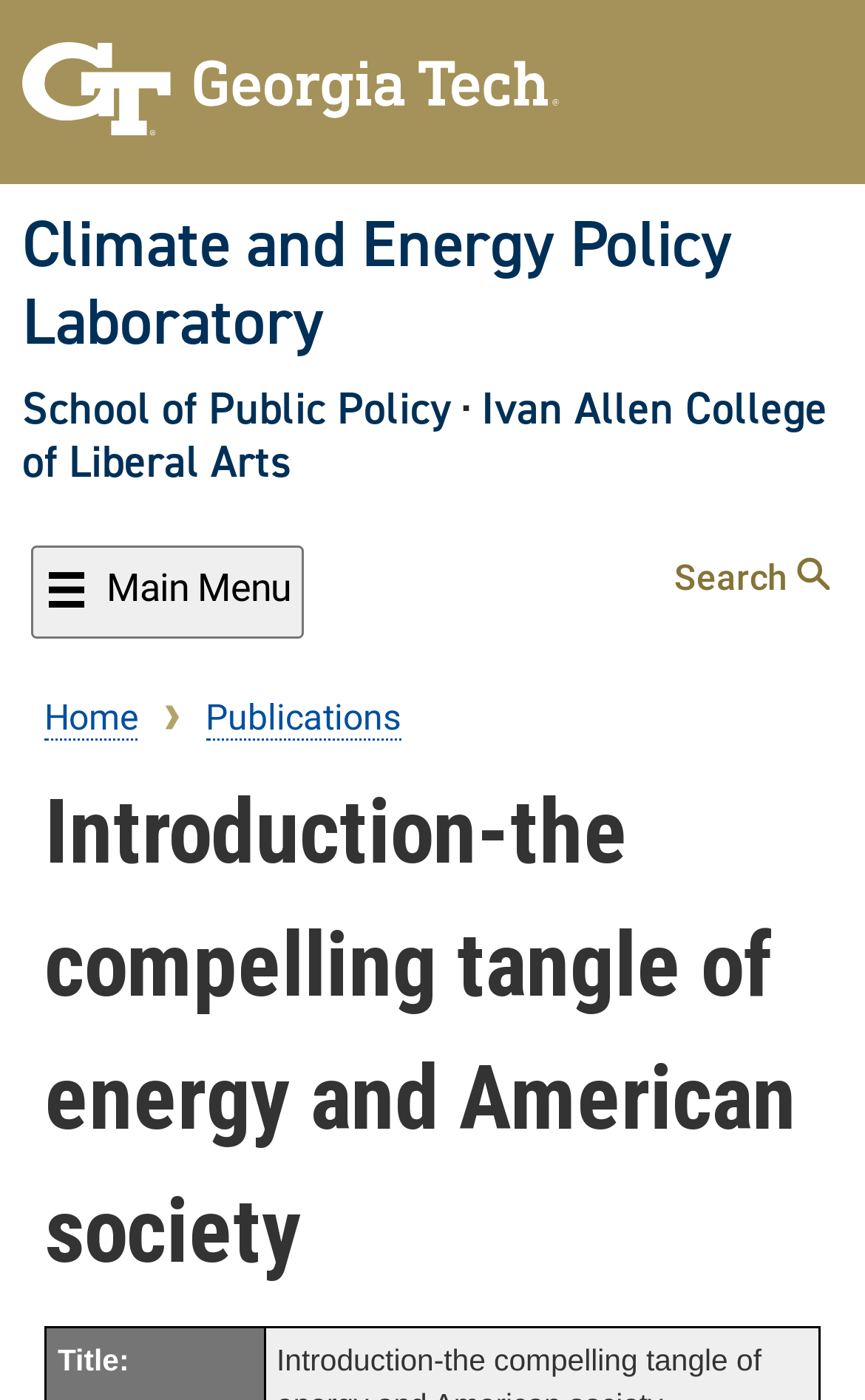Identify the bounding box coordinates for the element you need to click to achieve the following task: "click Main Menu". Provide the bounding box coordinates as four float numbers between 0 and 1, in the form [left, top, right, bottom].

[0.036, 0.39, 0.351, 0.456]